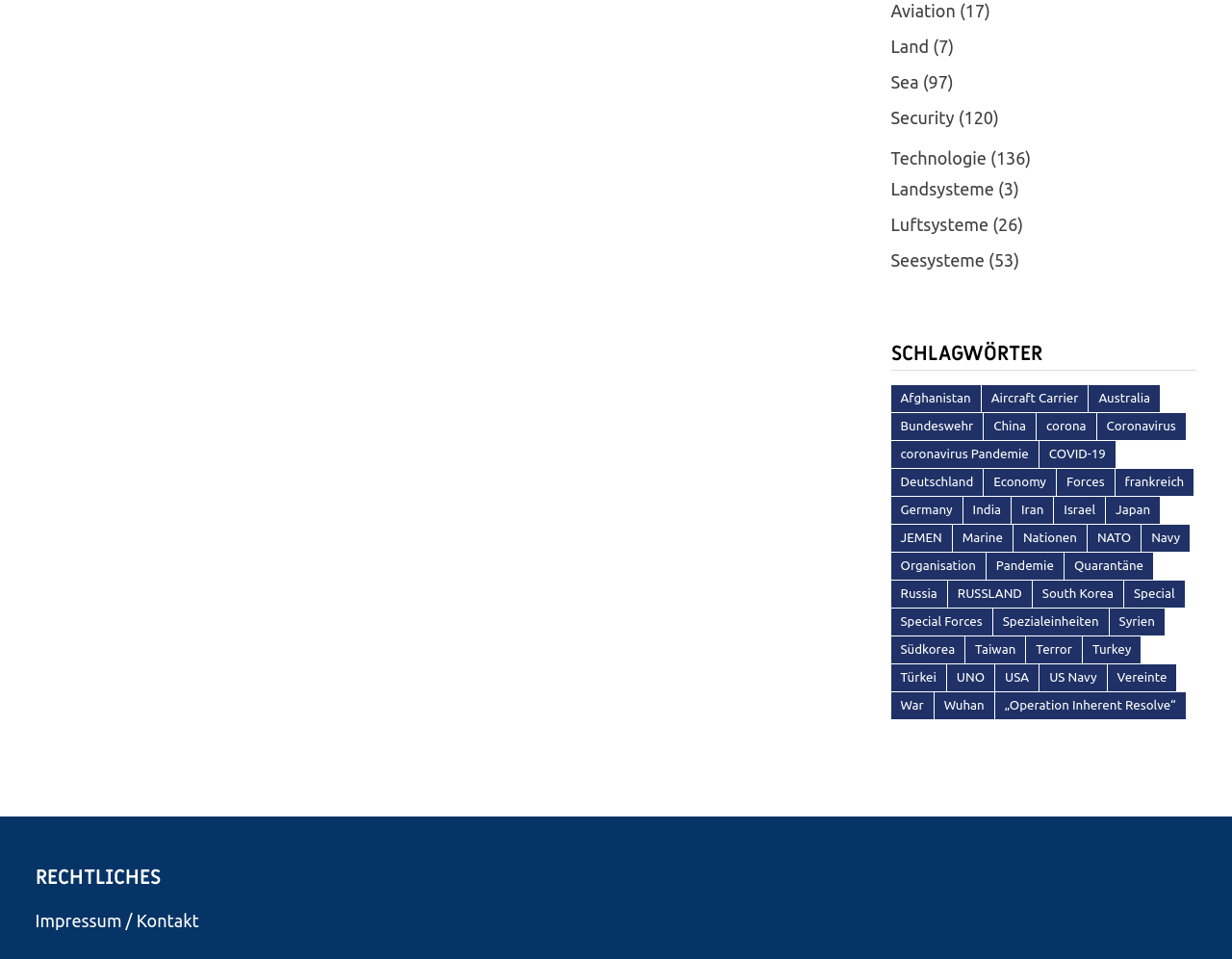Locate the bounding box coordinates of the clickable region necessary to complete the following instruction: "Click on Aviation". Provide the coordinates in the format of four float numbers between 0 and 1, i.e., [left, top, right, bottom].

[0.723, 0.001, 0.776, 0.021]